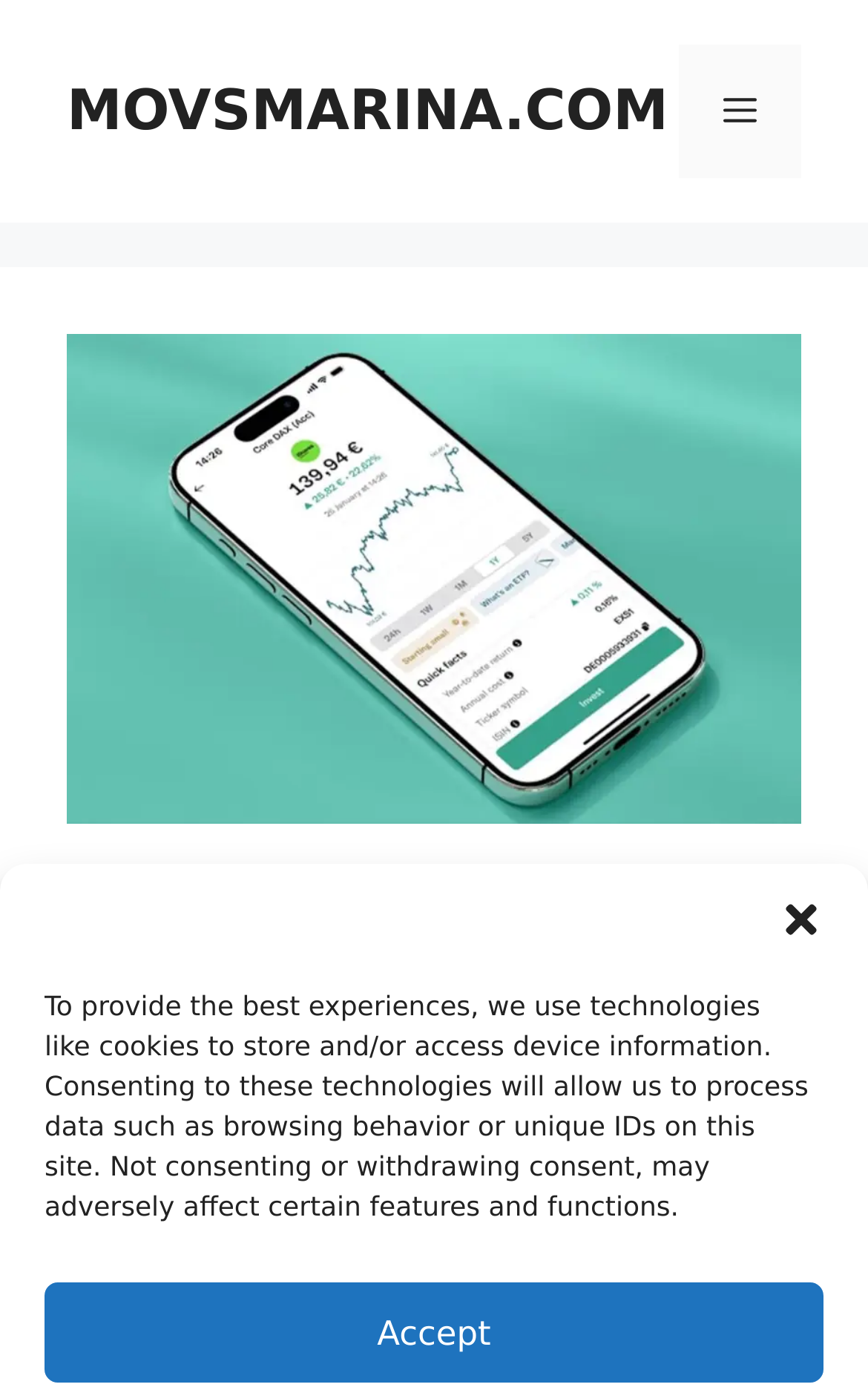Is the website a blog?
Look at the image and provide a detailed response to the question.

I inferred that the website is a blog by looking at the structure of the webpage, which includes a heading and a banner section. This structure is commonly found on blog websites.